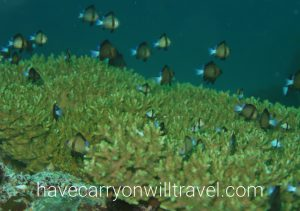Detail the scene shown in the image extensively.

The image showcases a vibrant underwater scene at the Rainbow Reef in Fiji, where schools of small, colorful fish gracefully swim among lush coral formations. The coral, depicted in rich green hues, serves as a thriving habitat for diverse marine life, highlighting the stunning biodiversity of the region. This captivating view emphasizes the beauty and abundance of aquatic species within the reef ecosystem, making it a perfect representation of a memorable diving experience. The serene blue water enhances the colors of the fish and coral, inviting viewers to appreciate the underwater world.